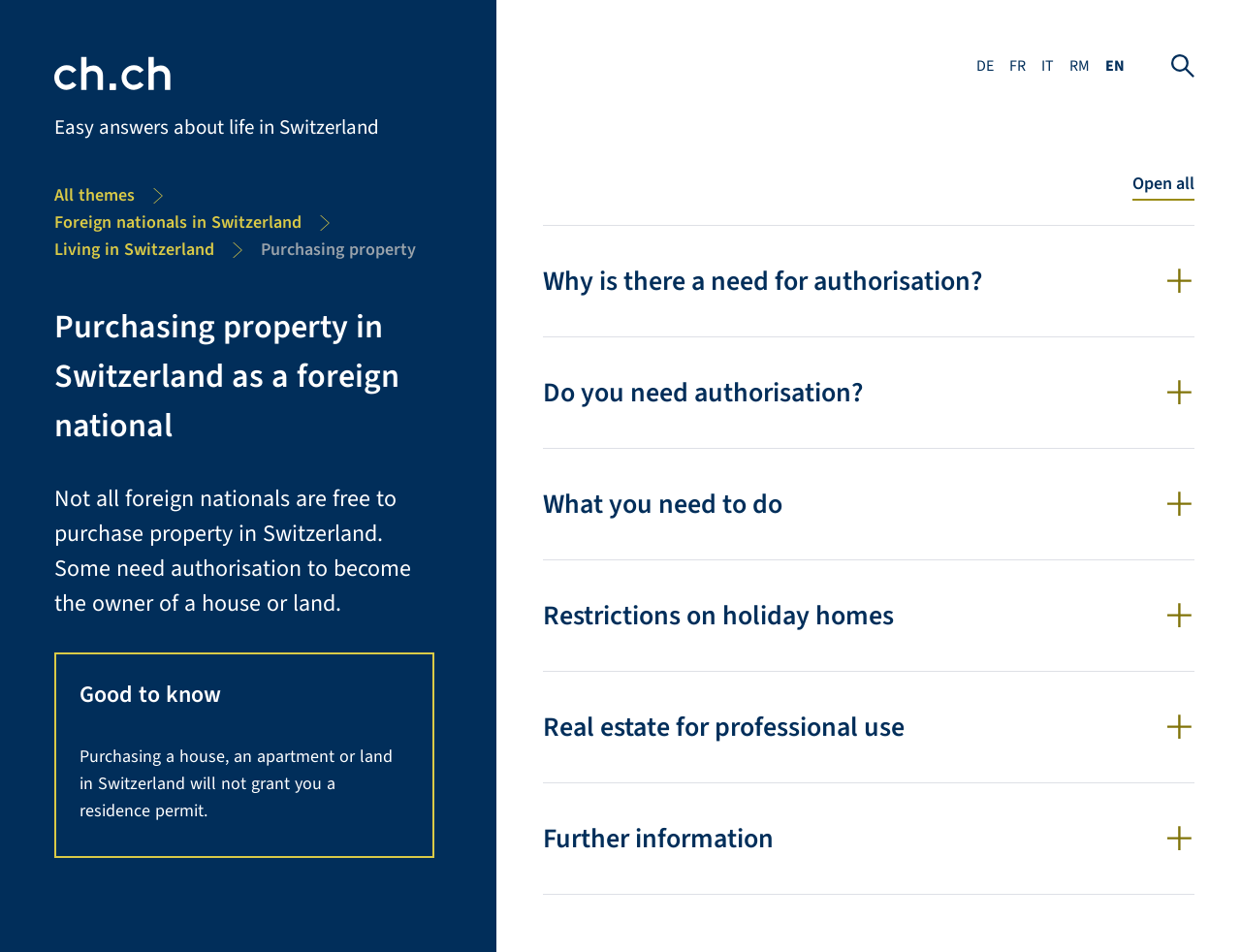Give a one-word or one-phrase response to the question: 
Will buying a house in Switzerland grant a residence permit?

No